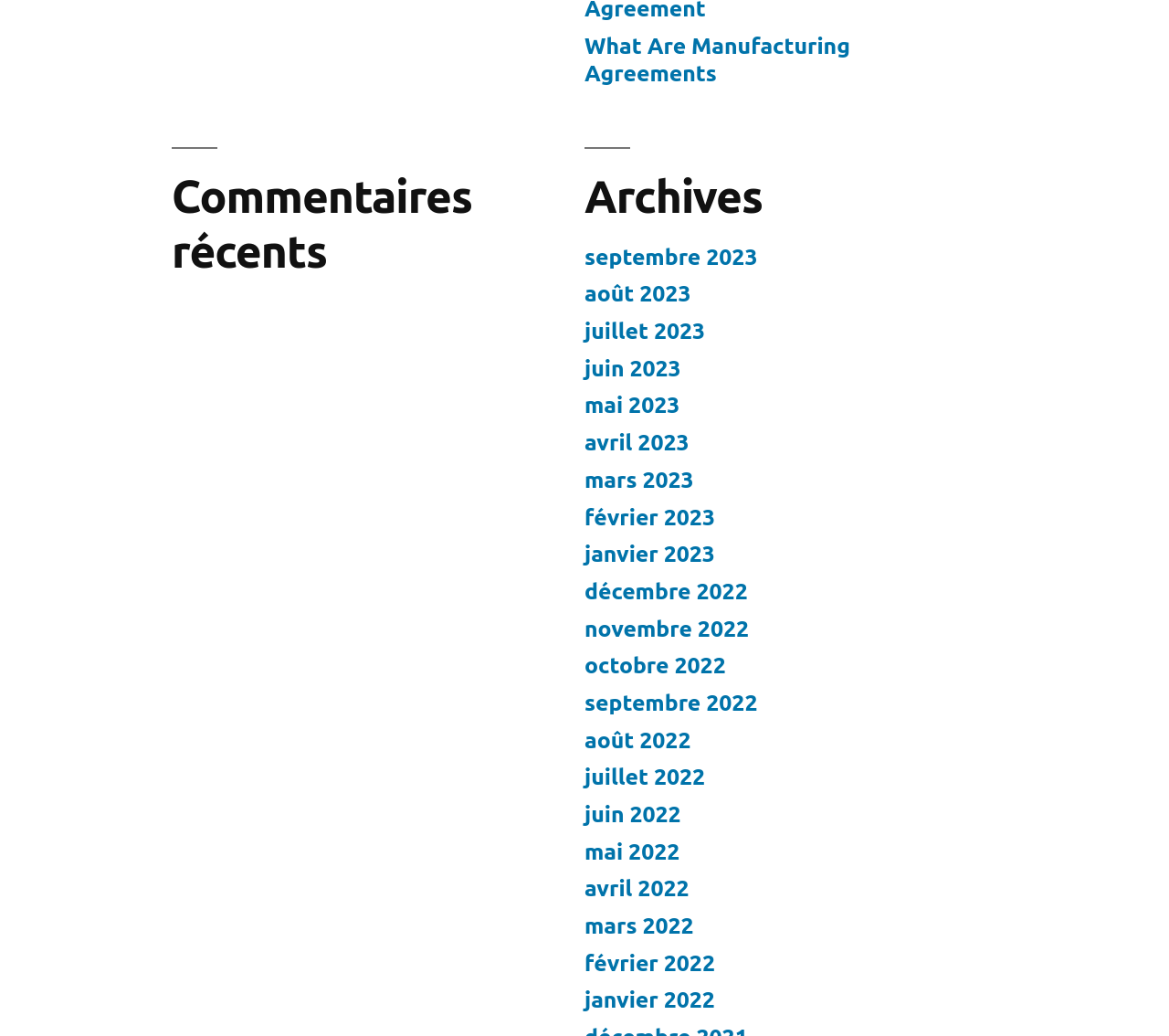Specify the bounding box coordinates of the area to click in order to execute this command: 'View recent comments'. The coordinates should consist of four float numbers ranging from 0 to 1, and should be formatted as [left, top, right, bottom].

[0.147, 0.142, 0.448, 0.268]